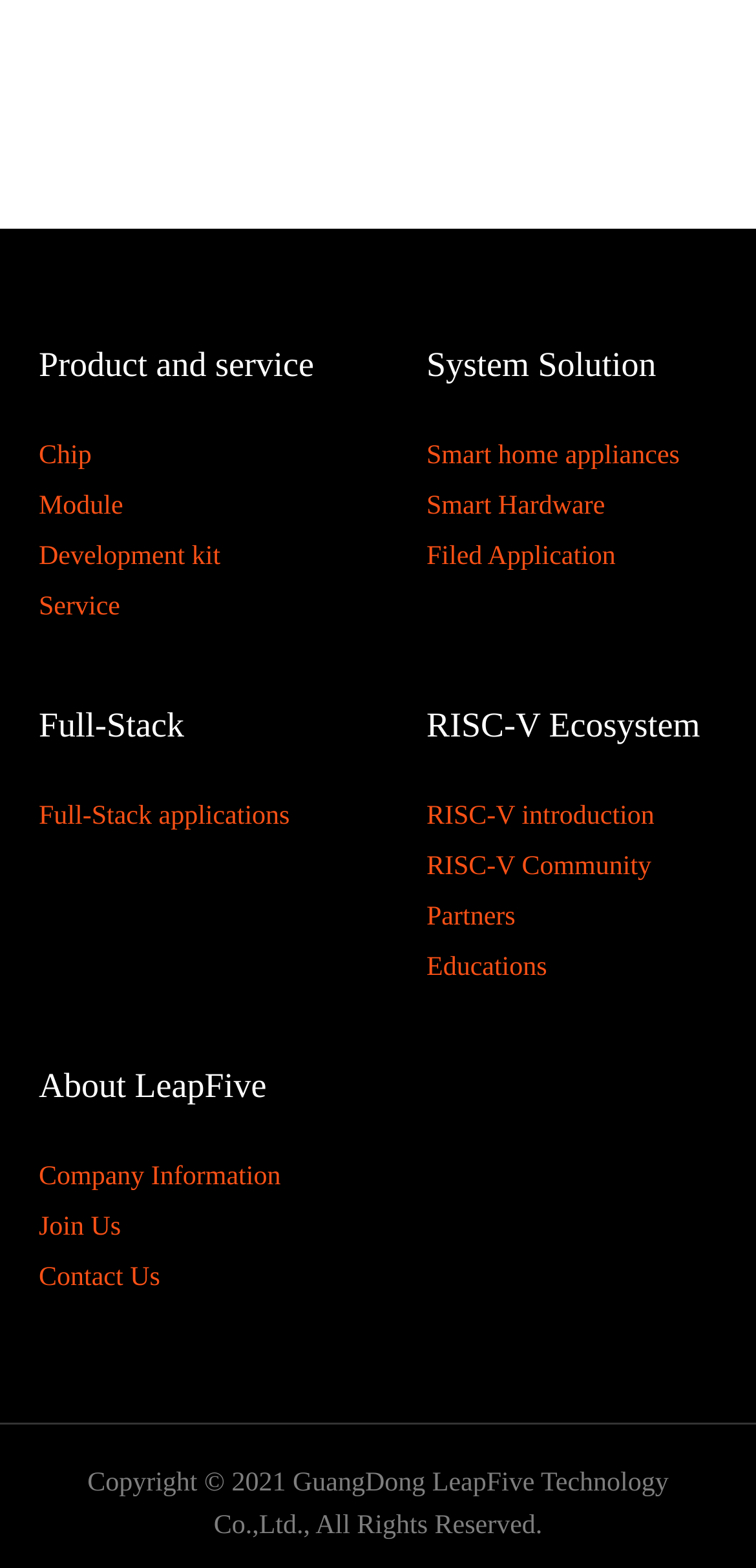Determine the bounding box coordinates of the clickable region to follow the instruction: "View Smart home appliances".

[0.564, 0.279, 0.899, 0.304]